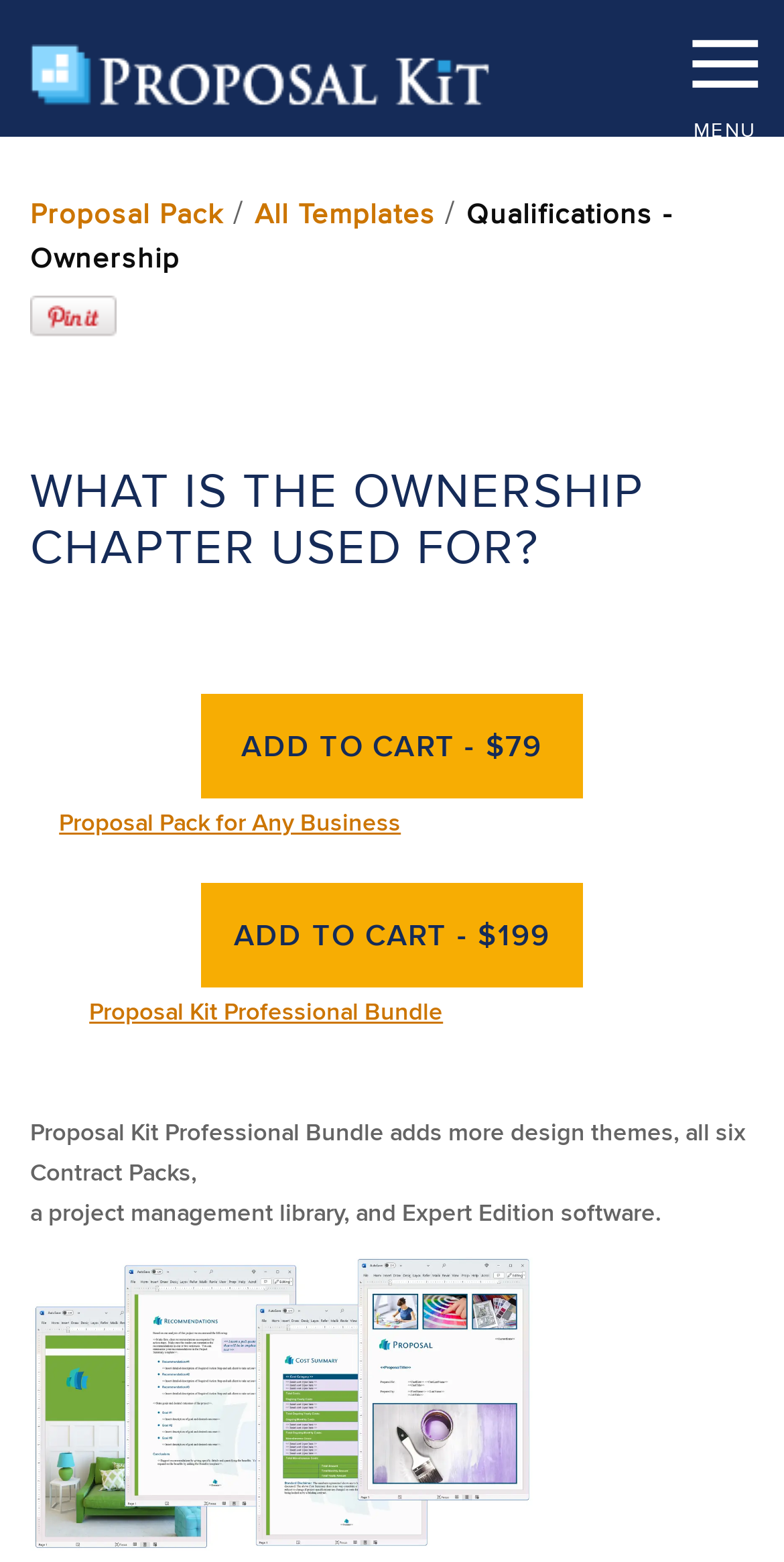Determine the bounding box coordinates of the clickable region to execute the instruction: "Pin this Ownership". The coordinates should be four float numbers between 0 and 1, denoted as [left, top, right, bottom].

[0.038, 0.194, 0.149, 0.224]